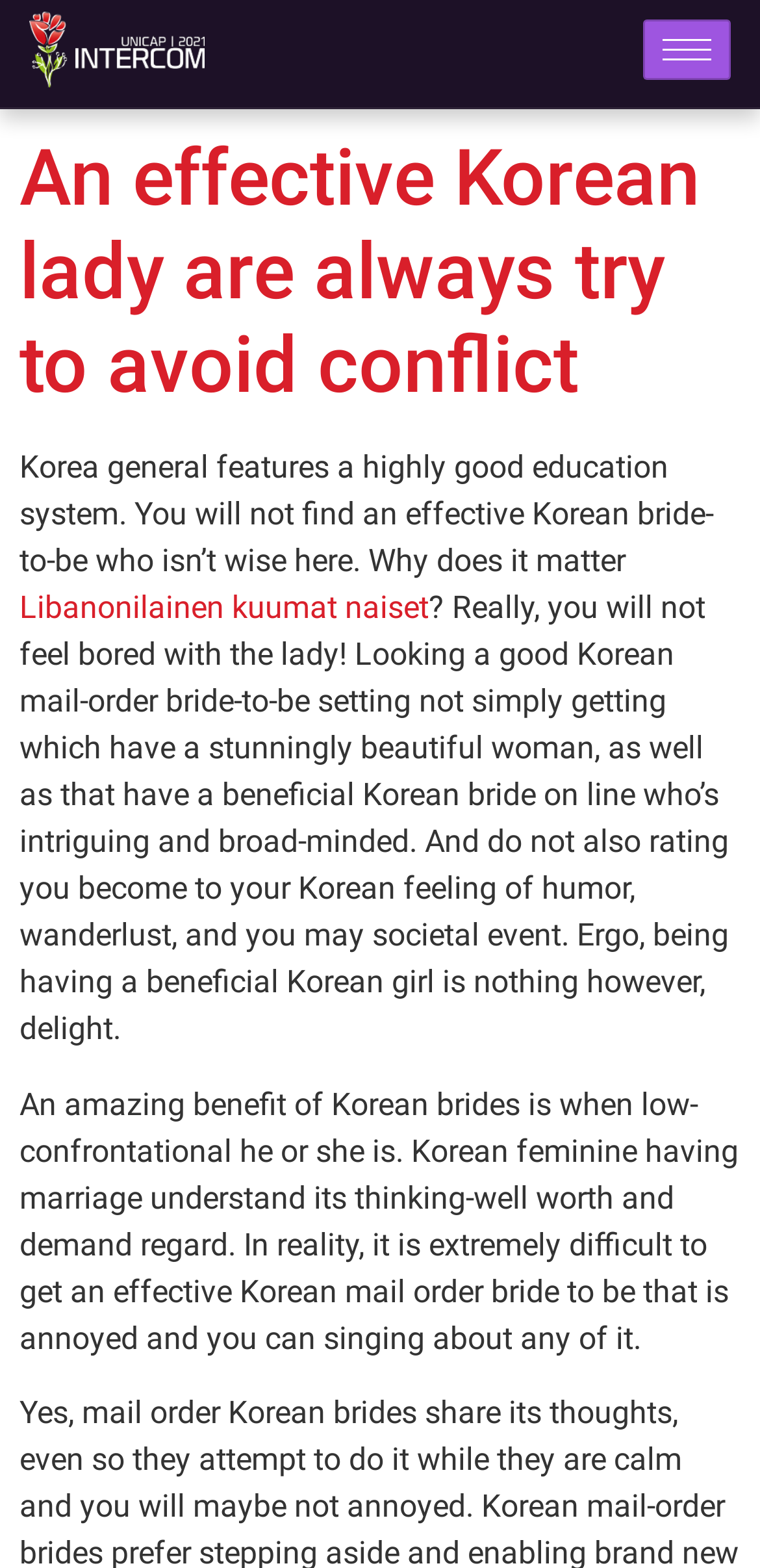Identify the bounding box of the UI component described as: "Libanonilainen kuumat naiset".

[0.026, 0.376, 0.564, 0.4]